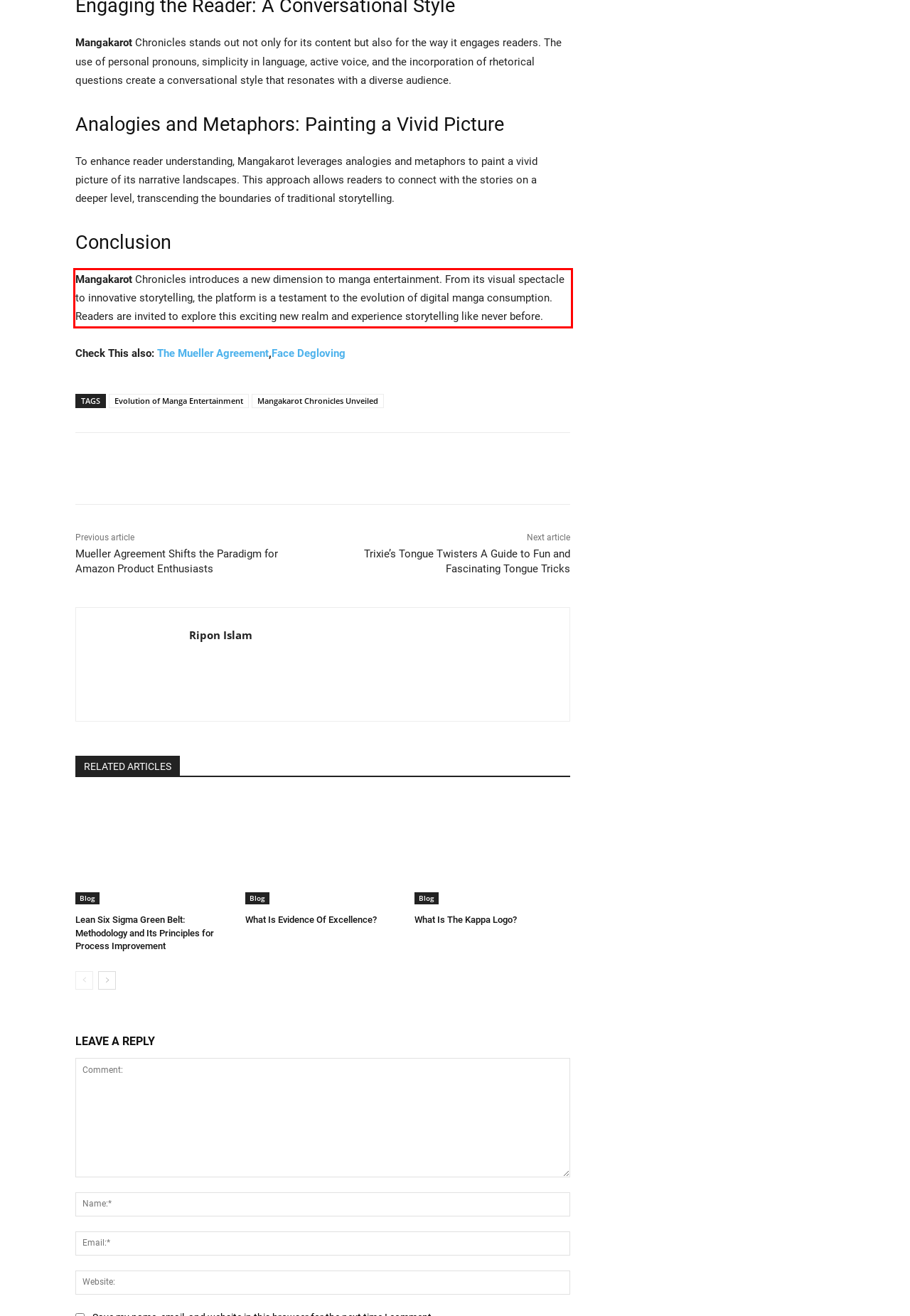The screenshot you have been given contains a UI element surrounded by a red rectangle. Use OCR to read and extract the text inside this red rectangle.

Mangakarot Chronicles introduces a new dimension to manga entertainment. From its visual spectacle to innovative storytelling, the platform is a testament to the evolution of digital manga consumption. Readers are invited to explore this exciting new realm and experience storytelling like never before.